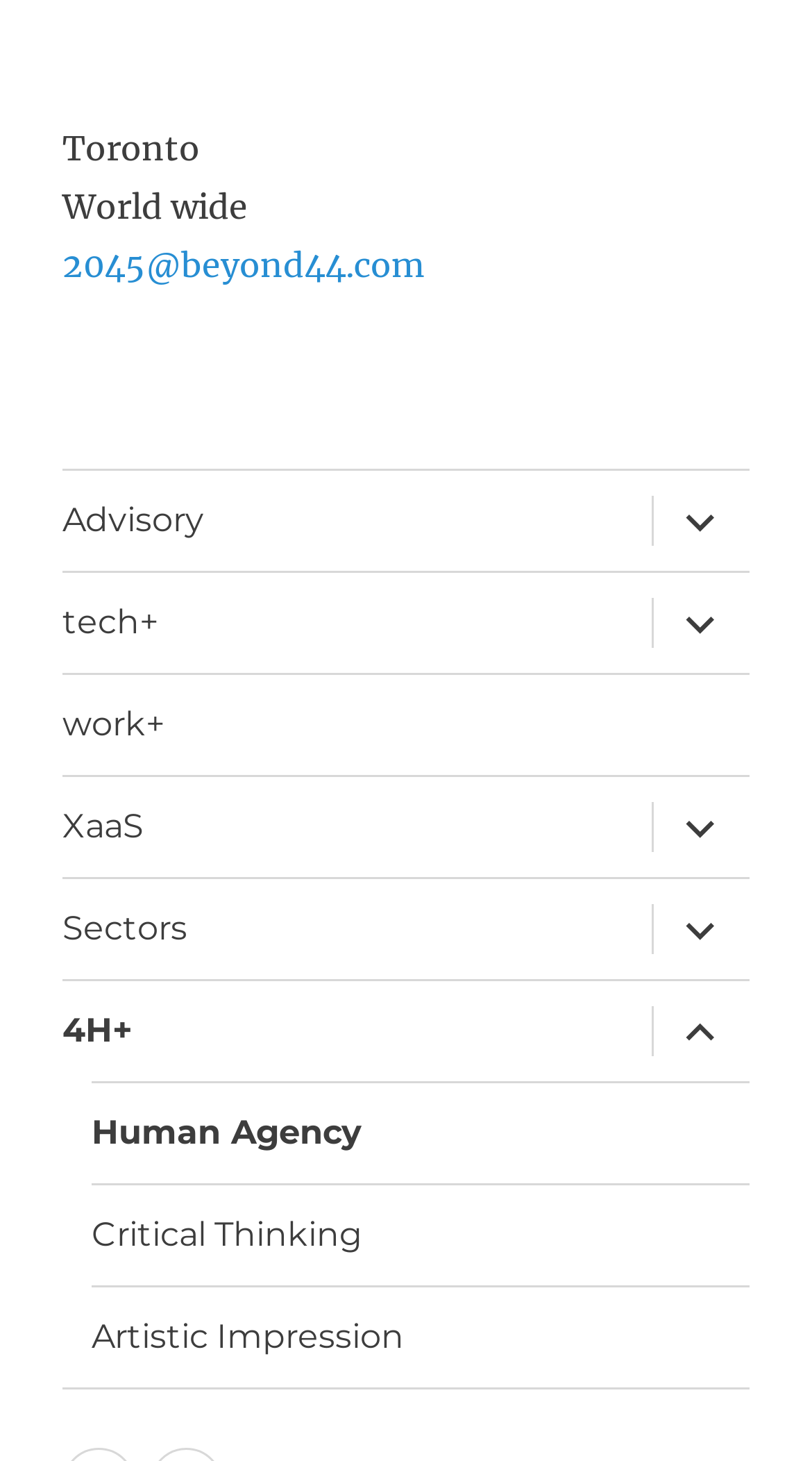Please provide a brief answer to the question using only one word or phrase: 
How many expandable menus are in the footer?

5